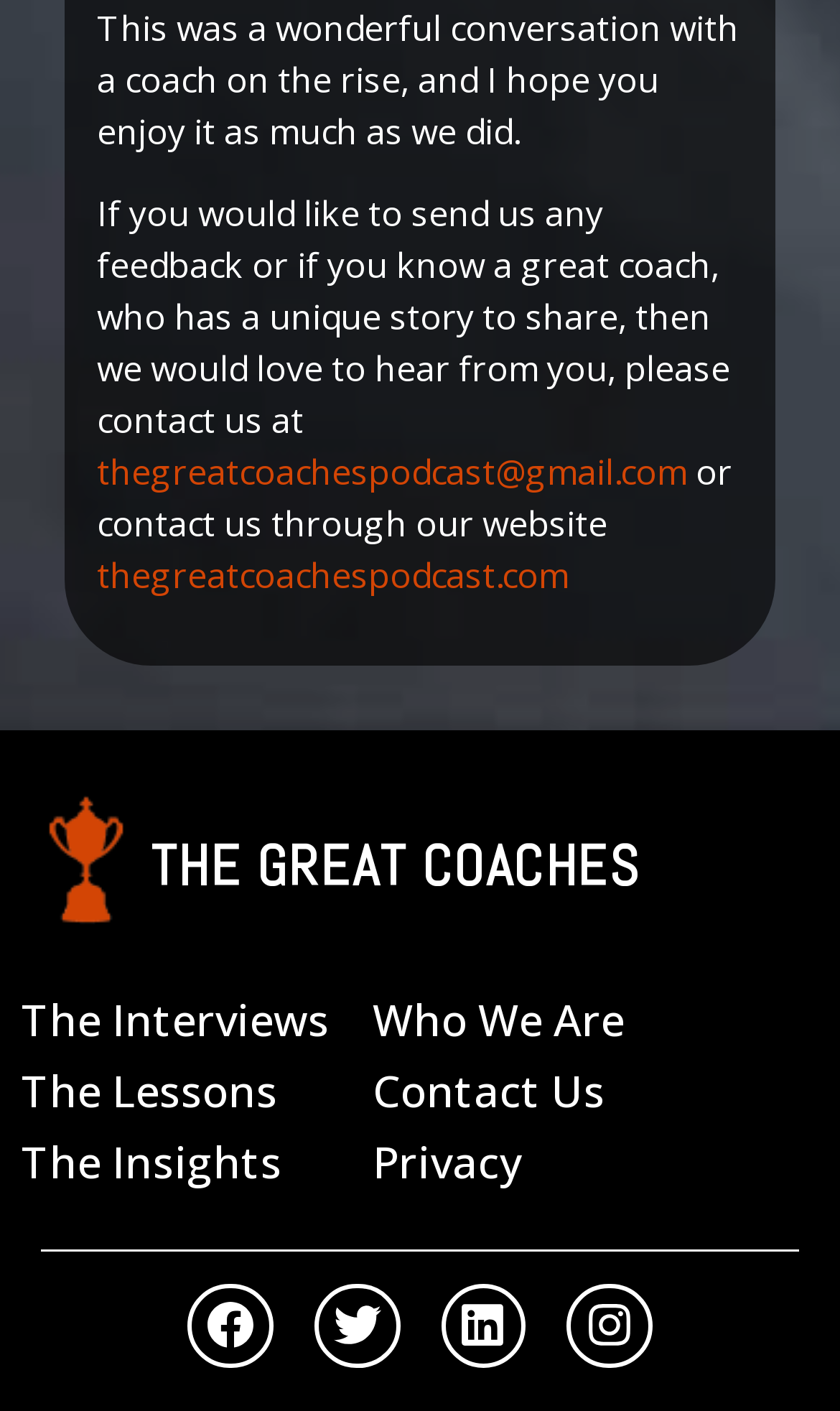Respond to the following query with just one word or a short phrase: 
What is the email address to contact the podcast?

thegreatcoachespodcast@gmail.com